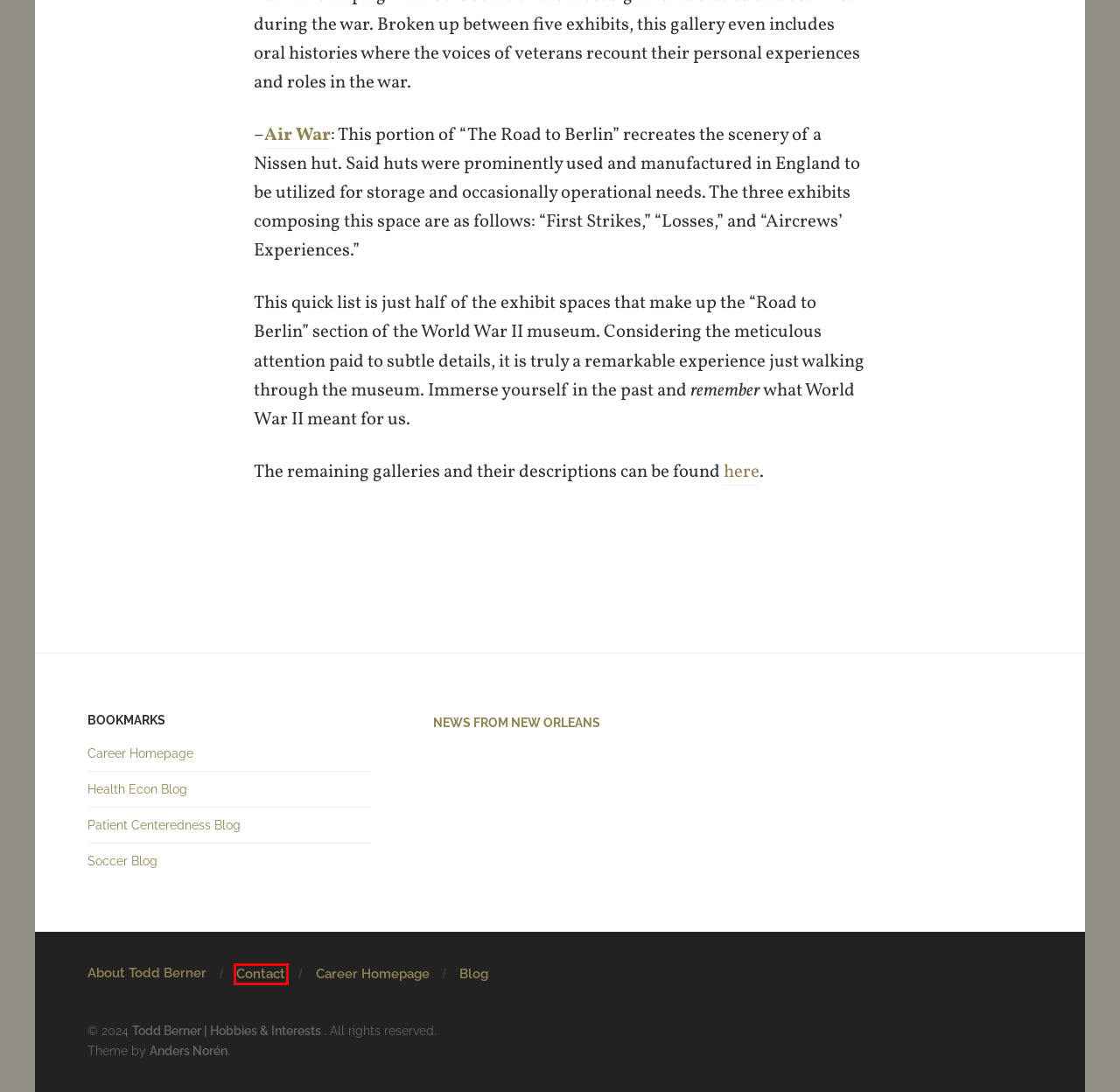You are given a screenshot of a webpage with a red bounding box around an element. Choose the most fitting webpage description for the page that appears after clicking the element within the red bounding box. Here are the candidates:
A. Todd Berner | Patient Advocacy
B. Todd Berner | Interests and Hobbies
C. Jazz in Big Easy | Todd Berner | Hobbies & Interests
D. Contact | Todd Berner | Hobbies & Interests
E. Anders Norén
F. Todd Berner | Patient Engagement
G. Blog | Todd Berner | Hobbies & Interests
H. Road to Tokyo II | Todd Berner | Hobbies & Interests

D